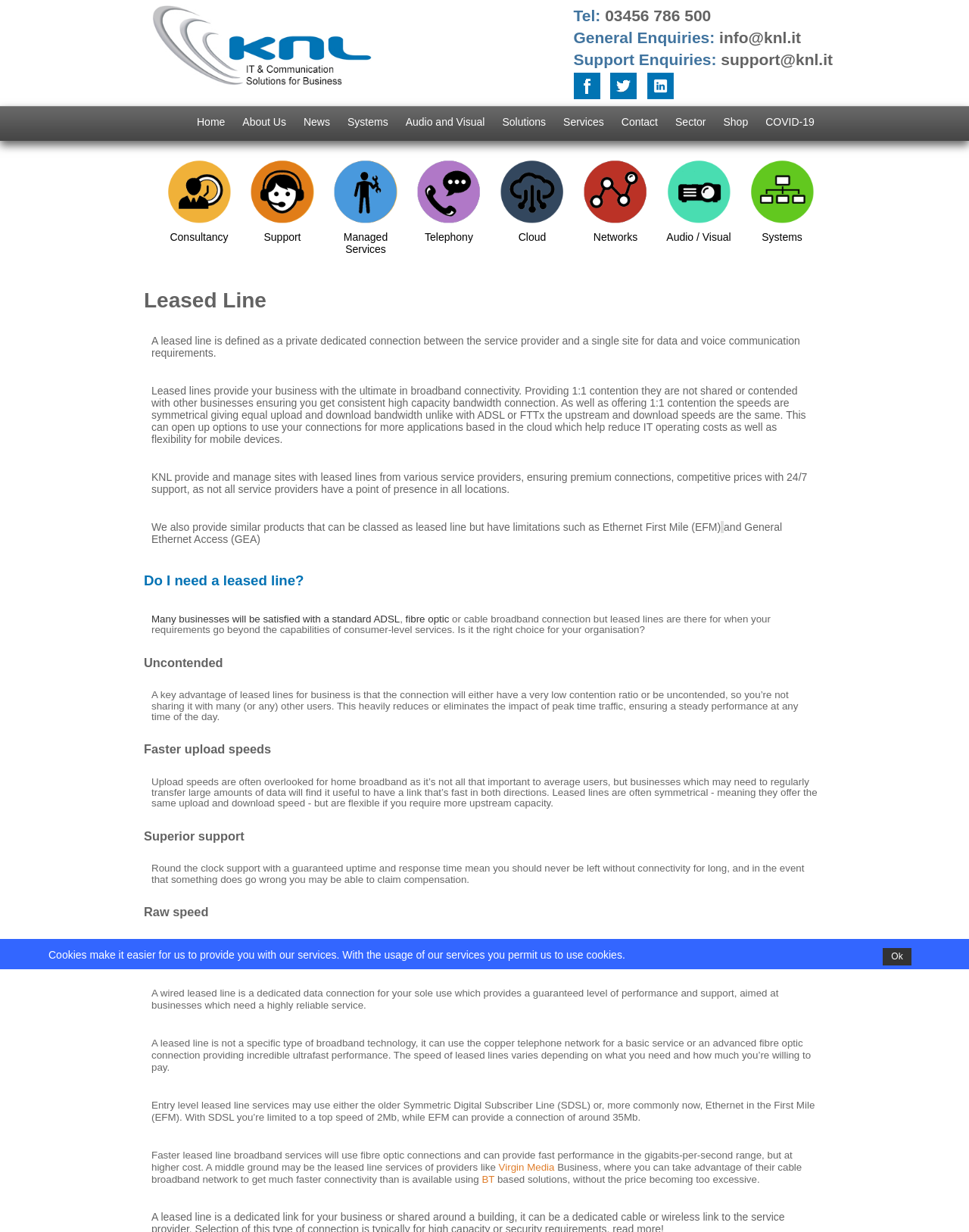Identify the bounding box coordinates of the part that should be clicked to carry out this instruction: "Learn more about Leased Line".

[0.148, 0.234, 0.852, 0.254]